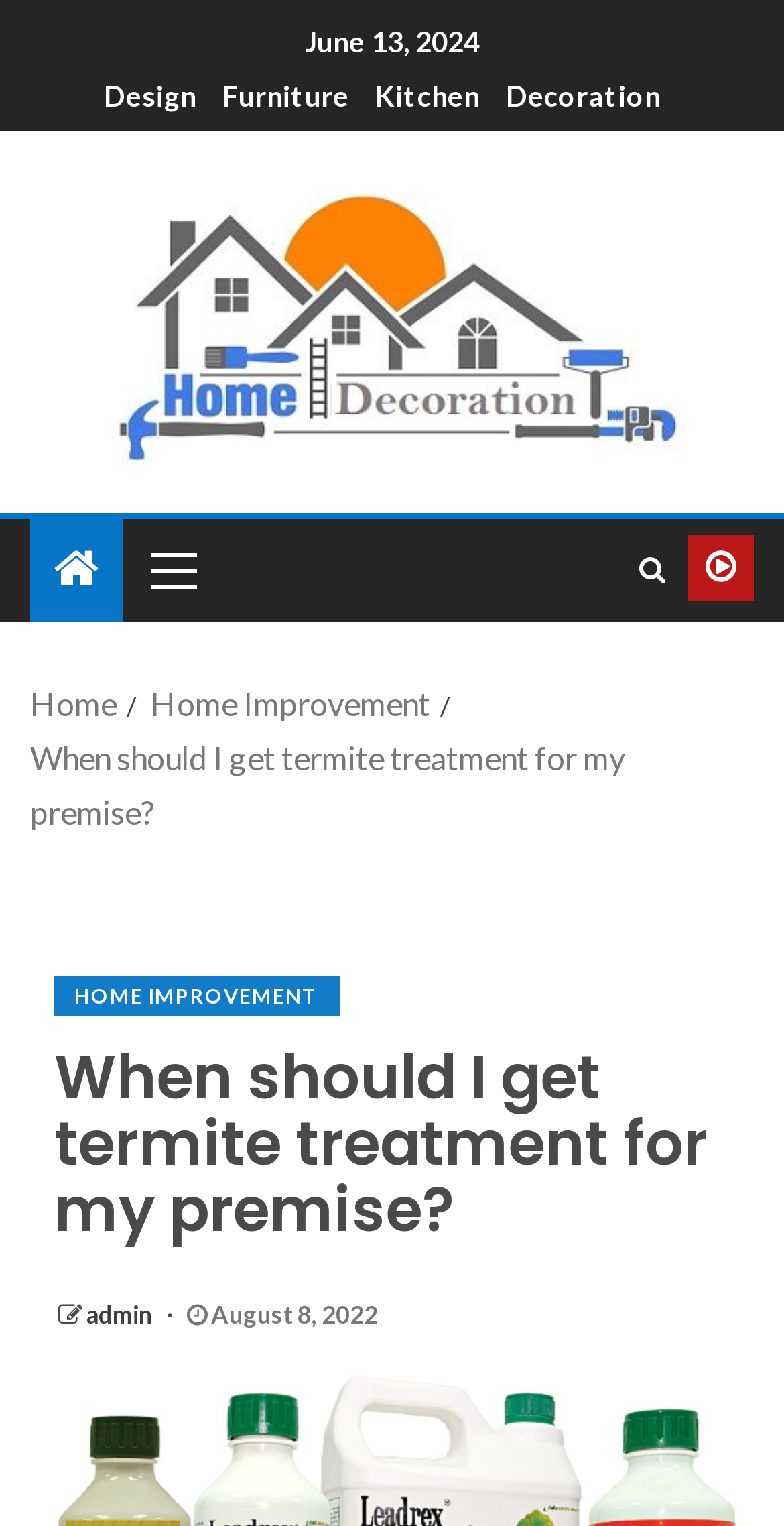Determine the bounding box coordinates (top-left x, top-left y, bottom-right x, bottom-right y) of the UI element described in the following text: Primary Menu

[0.167, 0.34, 0.269, 0.406]